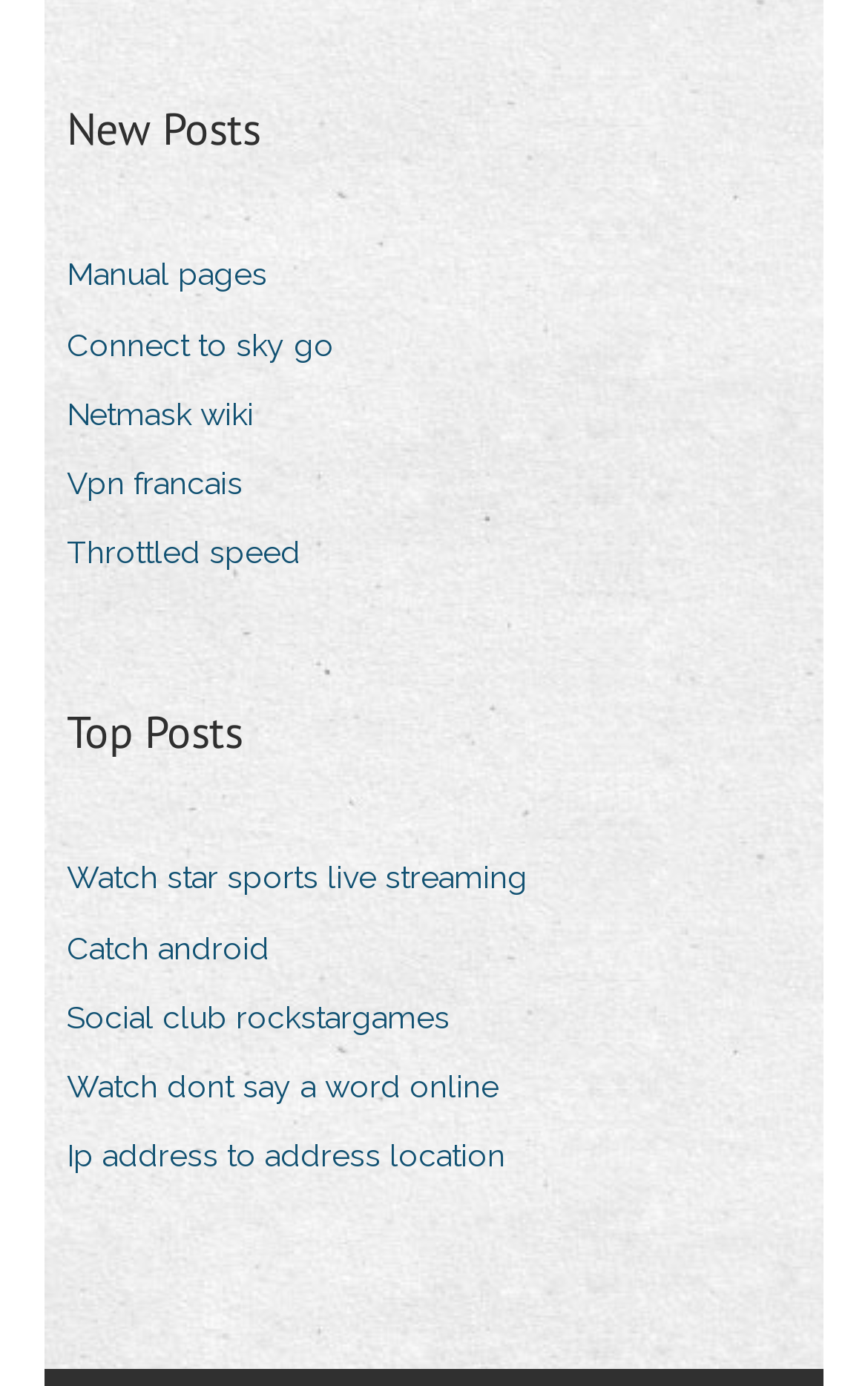Identify the bounding box coordinates of the element that should be clicked to fulfill this task: "Explore top posts". The coordinates should be provided as four float numbers between 0 and 1, i.e., [left, top, right, bottom].

[0.077, 0.505, 0.279, 0.553]